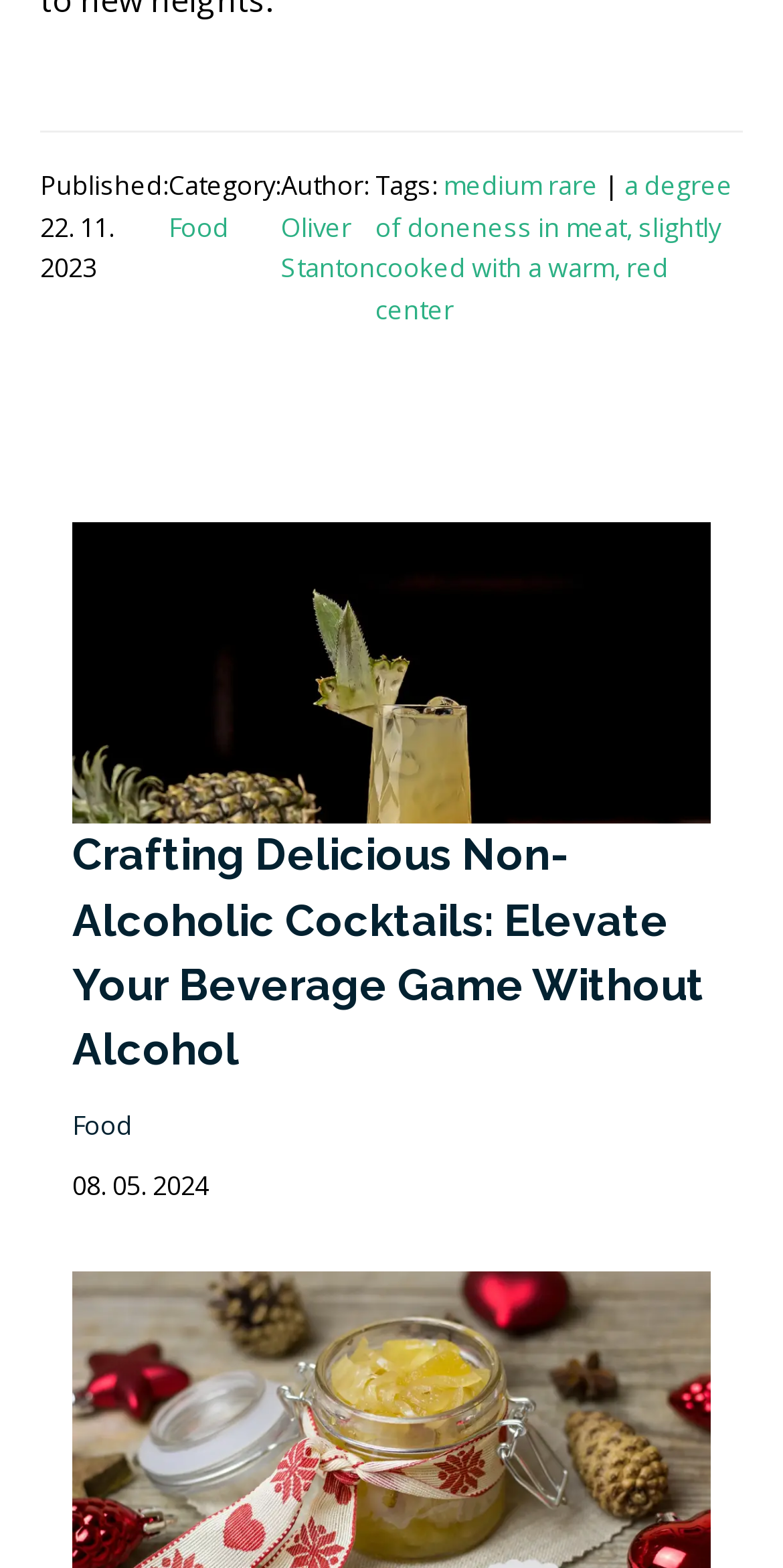What is the date of the article?
Could you please answer the question thoroughly and with as much detail as possible?

The date of the article can be found in the top section of the webpage, where it says 'Published: 22. 11. 2023'.